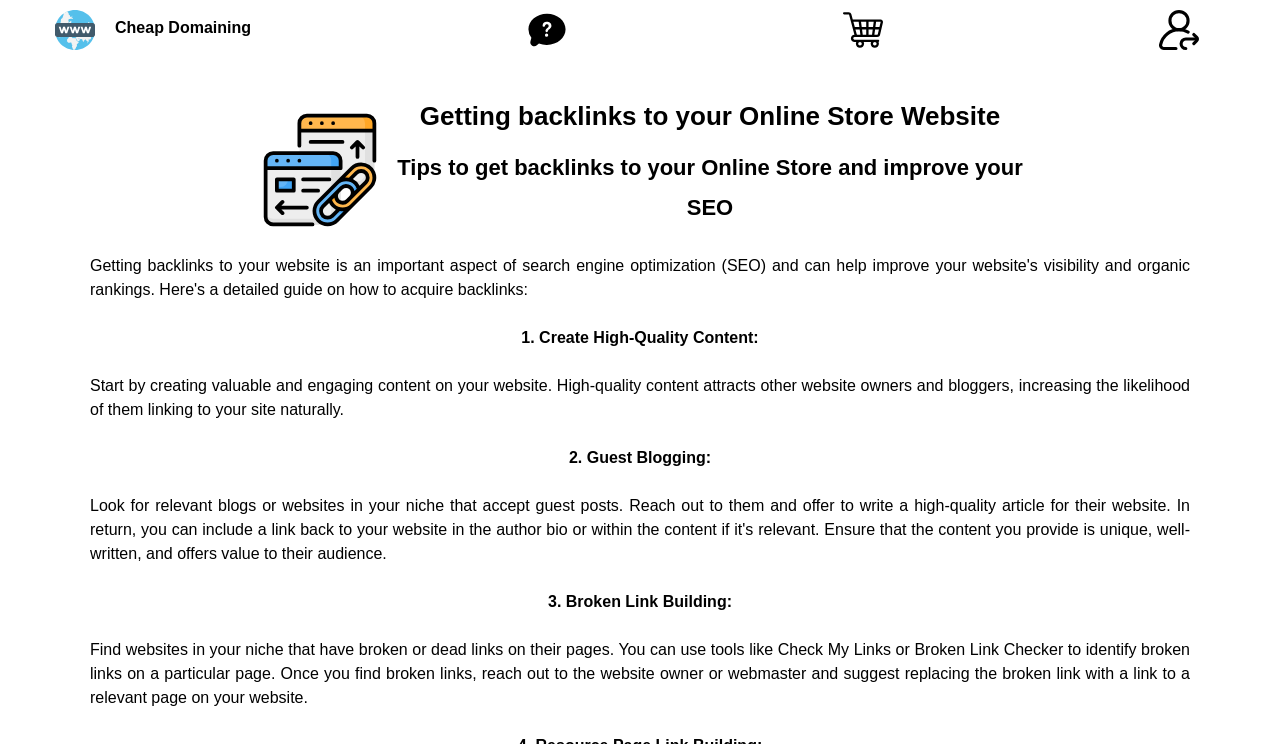What is the first step to get backlinks?
Provide a well-explained and detailed answer to the question.

The first step to get backlinks is to create high-quality content, which is mentioned in the first point of the webpage. This is stated in the StaticText element with the text '1. Create High-Quality Content:' and further explained in the subsequent text.